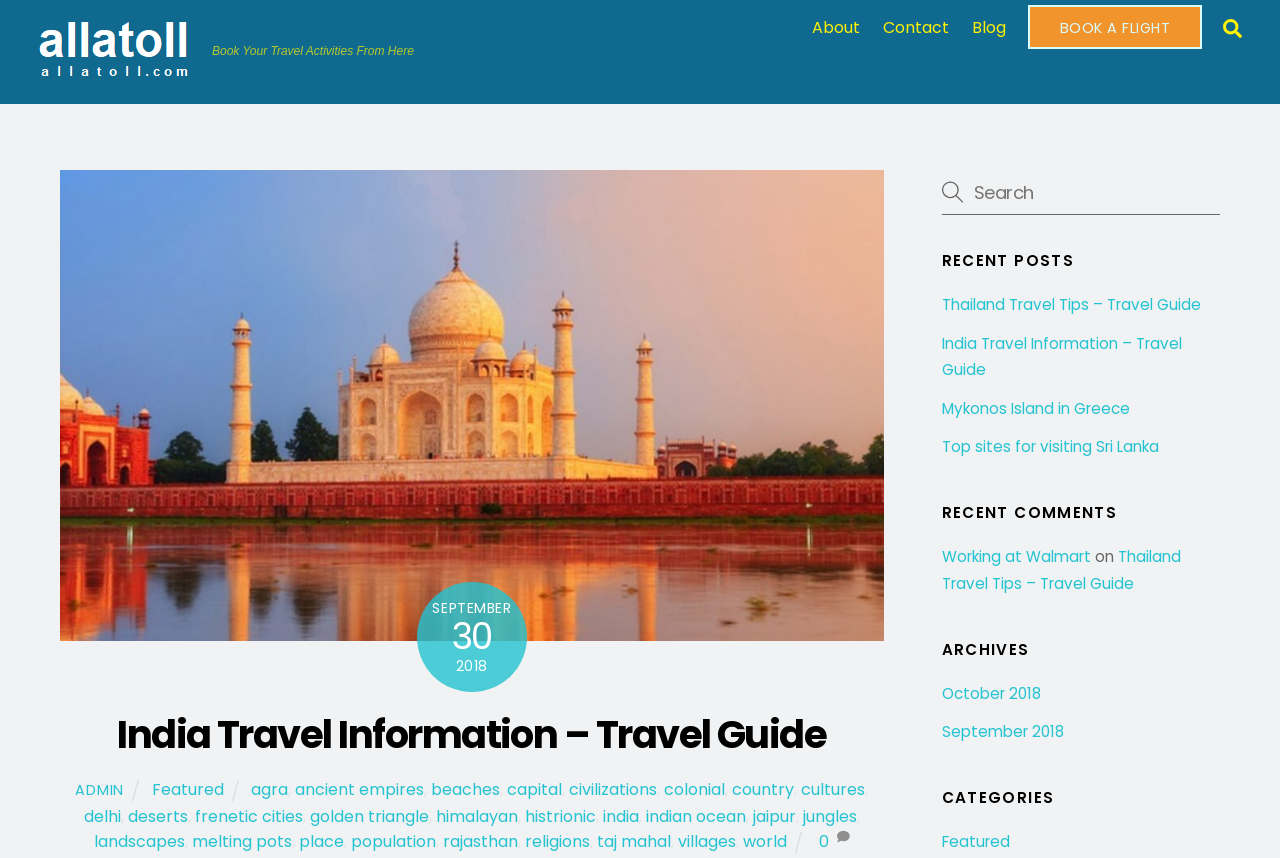Locate the bounding box coordinates of the clickable part needed for the task: "View archives".

[0.736, 0.745, 0.953, 0.768]